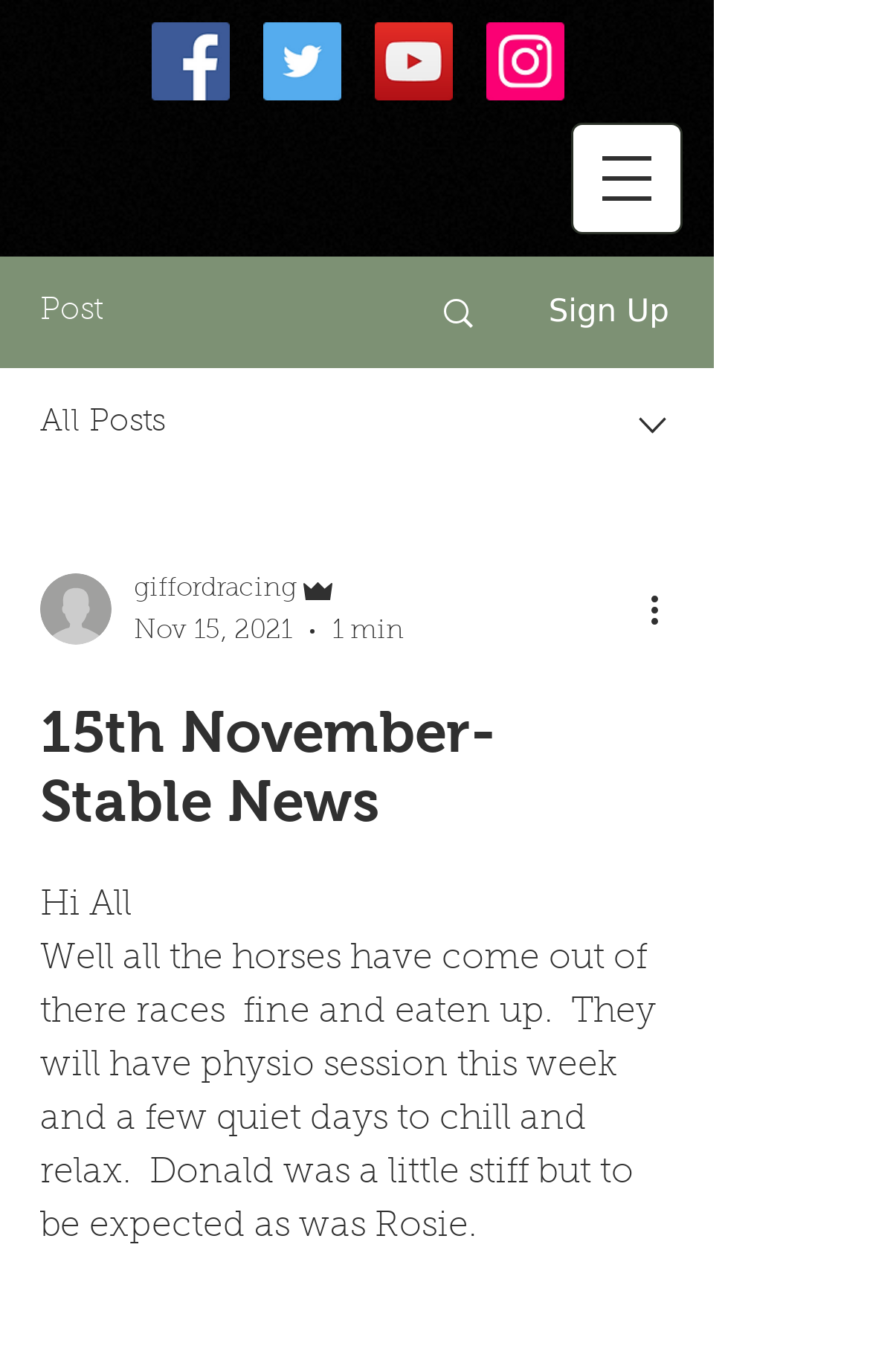Determine the bounding box coordinates of the target area to click to execute the following instruction: "Open navigation menu."

[0.656, 0.089, 0.785, 0.171]